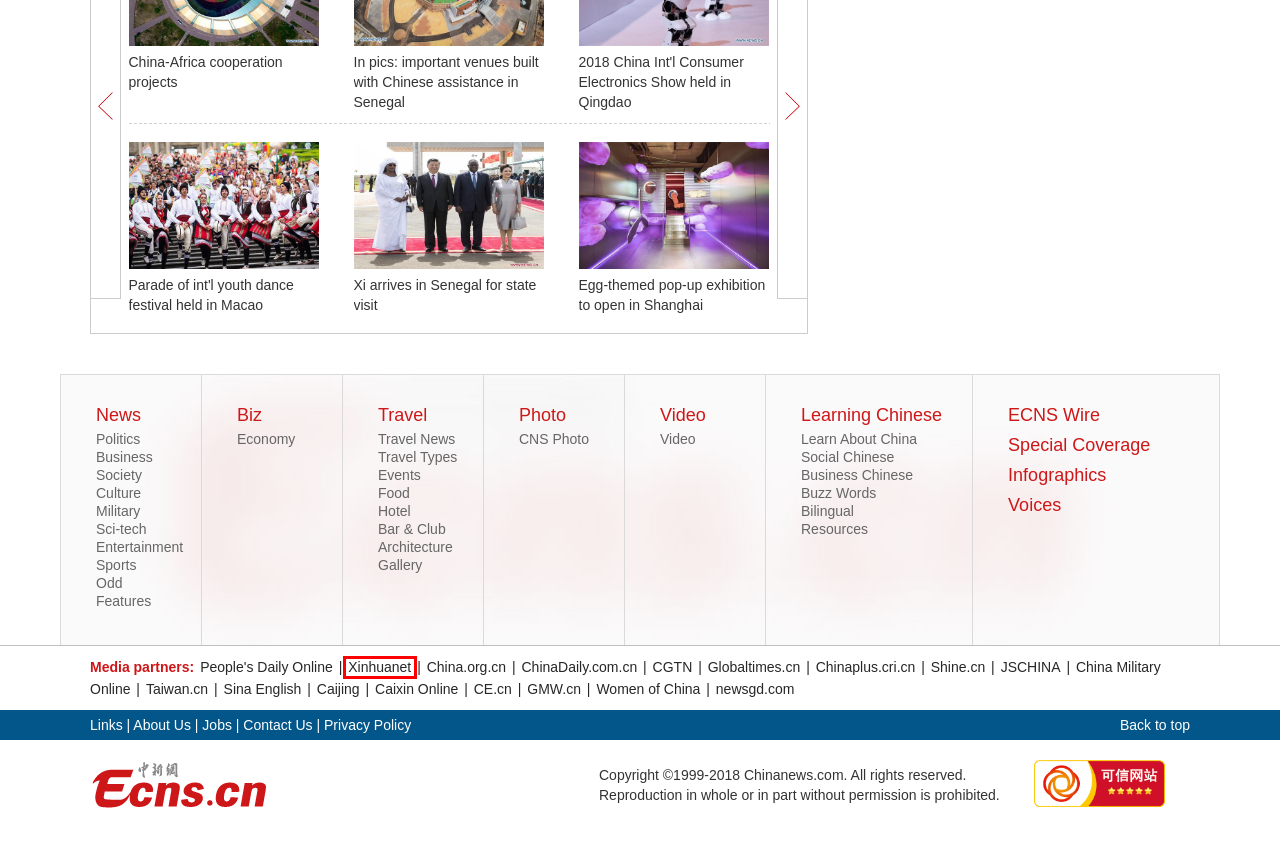Examine the screenshot of the webpage, which includes a red bounding box around an element. Choose the best matching webpage description for the page that will be displayed after clicking the element inside the red bounding box. Here are the candidates:
A. Xi arrives in Senegal for state visit
B. Pears harvested in southwest China's Yunnan
C. In pics: important venues built with Chinese assistance in Senegal
D. 2018 China Int'l Consumer Electronics Show held in Qingdao
E. CGTN | Breaking News, China News, World News and Video
F. Xinhua – China, World, Business, Sports, Photos and Video | English.news.cn
G. English--People's Daily Online
H. Parade of int'l youth dance festival held in Macao

F